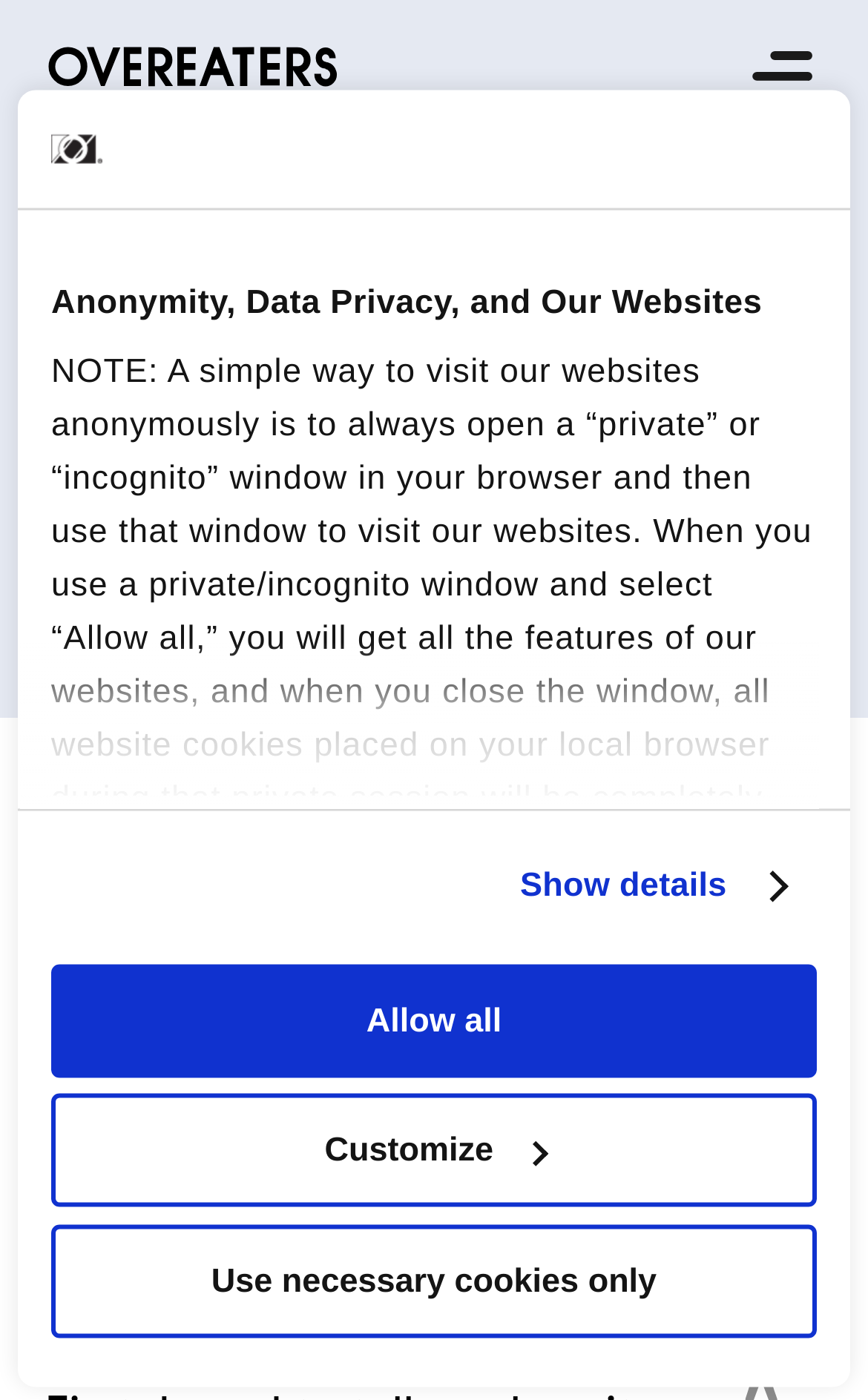Using the description: "Customize", identify the bounding box of the corresponding UI element in the screenshot.

[0.059, 0.781, 0.941, 0.862]